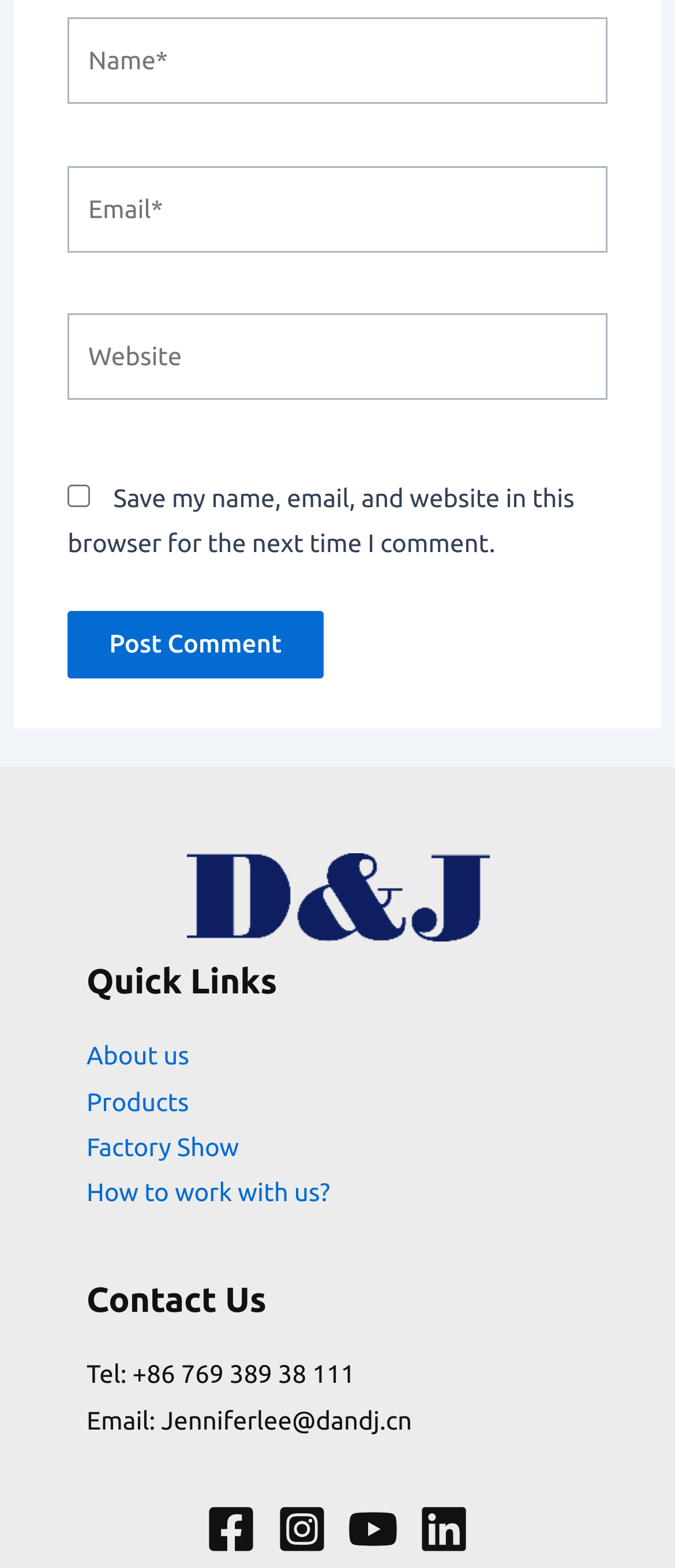Determine the bounding box coordinates of the region I should click to achieve the following instruction: "Open Facebook page". Ensure the bounding box coordinates are four float numbers between 0 and 1, i.e., [left, top, right, bottom].

[0.305, 0.876, 0.379, 0.908]